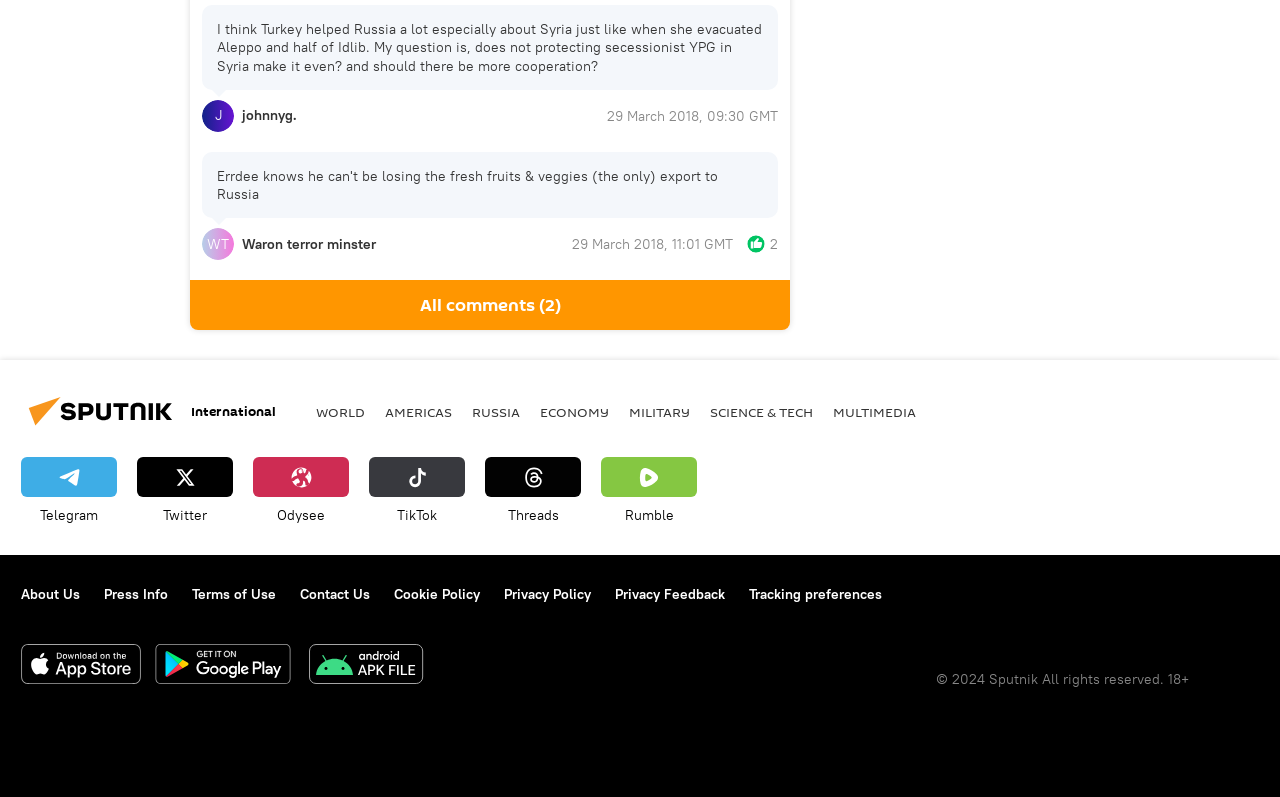Can you give a comprehensive explanation to the question given the content of the image?
What is the name of the website?

The name of the website can be found in the image at the top of the webpage, which displays the logo and name 'Sputnik International'.